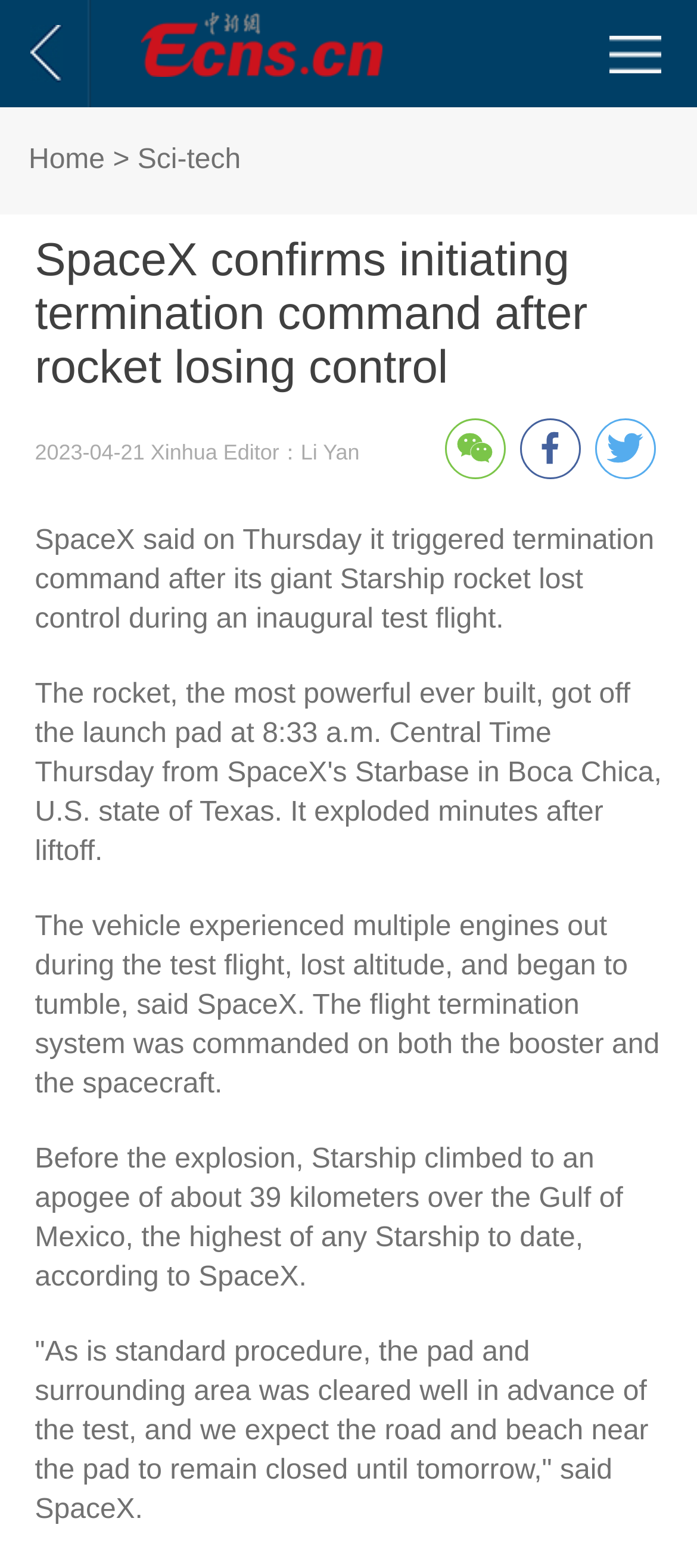What is the highest altitude reached by Starship?
Please give a detailed and elaborate answer to the question based on the image.

I found the highest altitude reached by Starship by reading the text 'Before the explosion, Starship climbed to an apogee of about 39 kilometers over the Gulf of Mexico, the highest of any Starship to date, according to SpaceX.' which is located in the middle of the webpage.